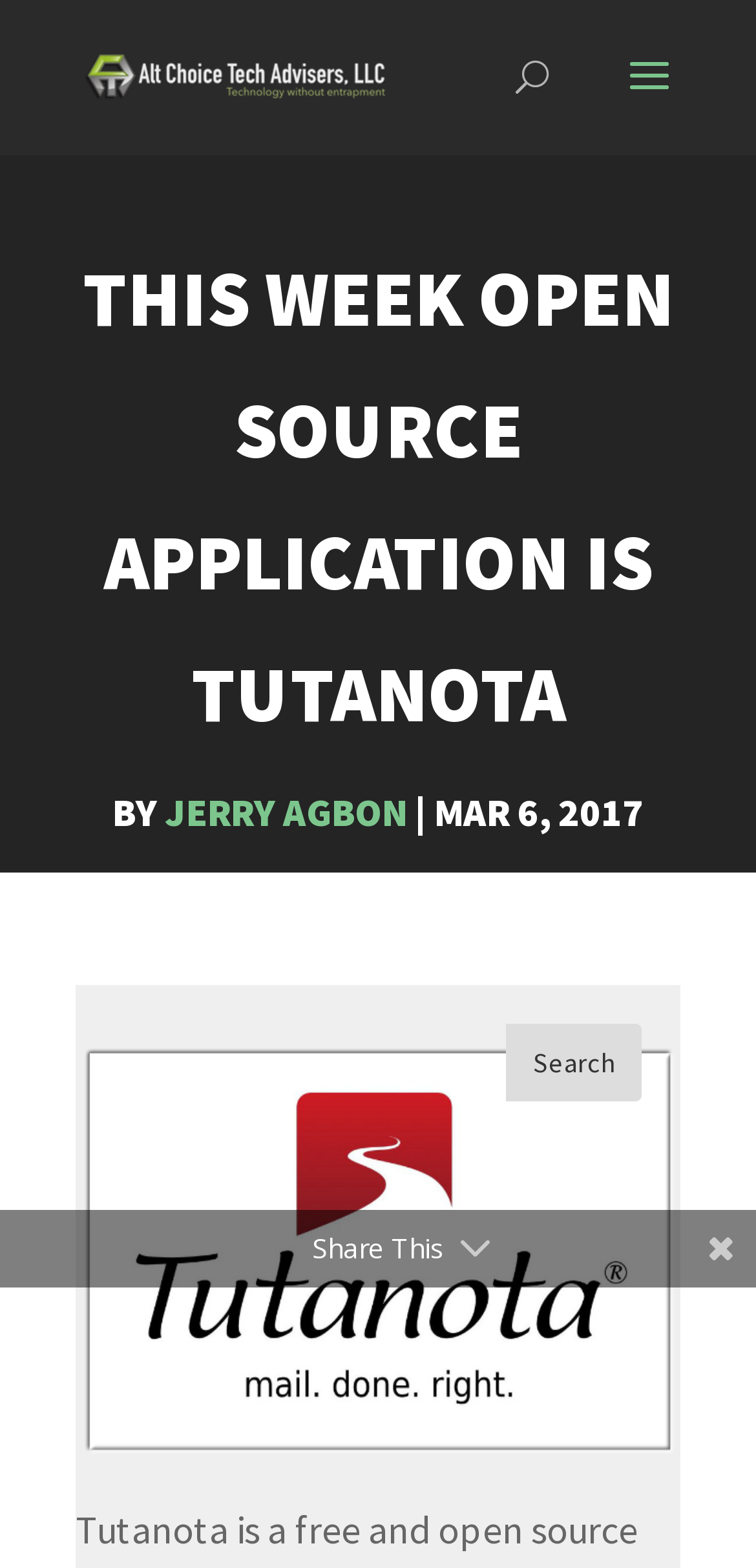From the screenshot, find the bounding box of the UI element matching this description: "Wix.com". Supply the bounding box coordinates in the form [left, top, right, bottom], each a float between 0 and 1.

None